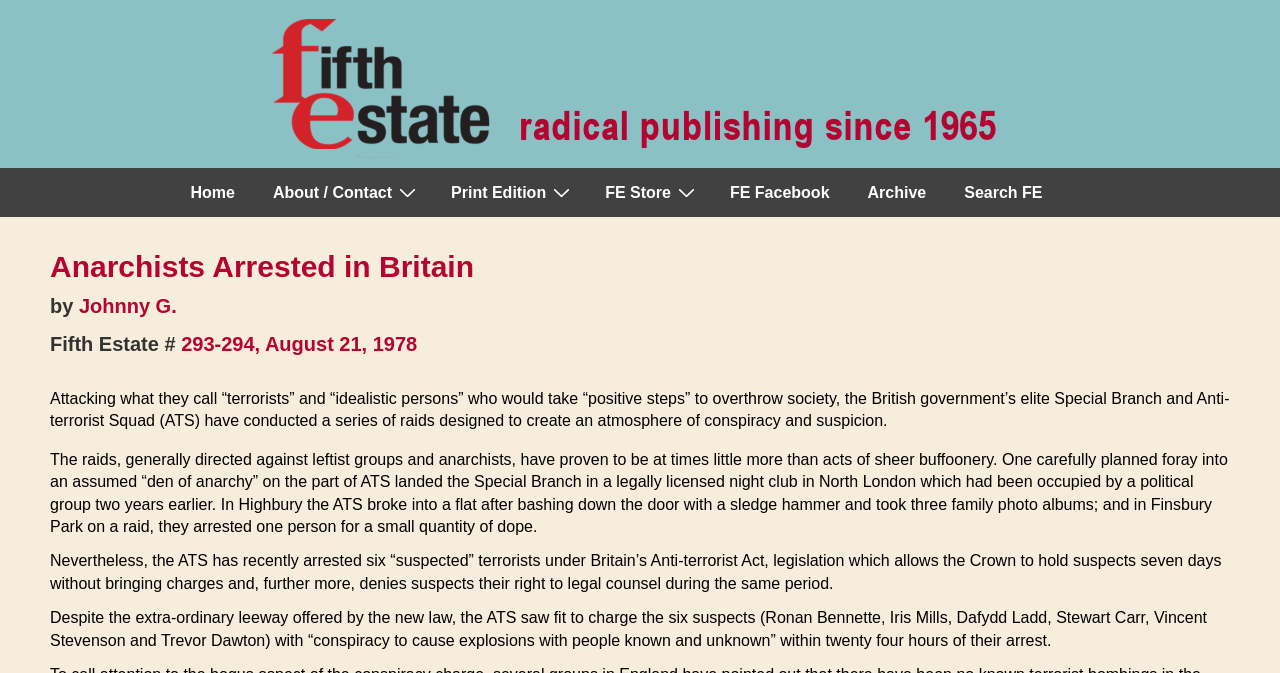How many people were arrested under Britain's Anti-terrorist Act?
Please answer the question as detailed as possible based on the image.

According to the article, 'the ATS has recently arrested six “suspected” terrorists under Britain’s Anti-terrorist Act'. The names of the arrested individuals are also mentioned in the article.